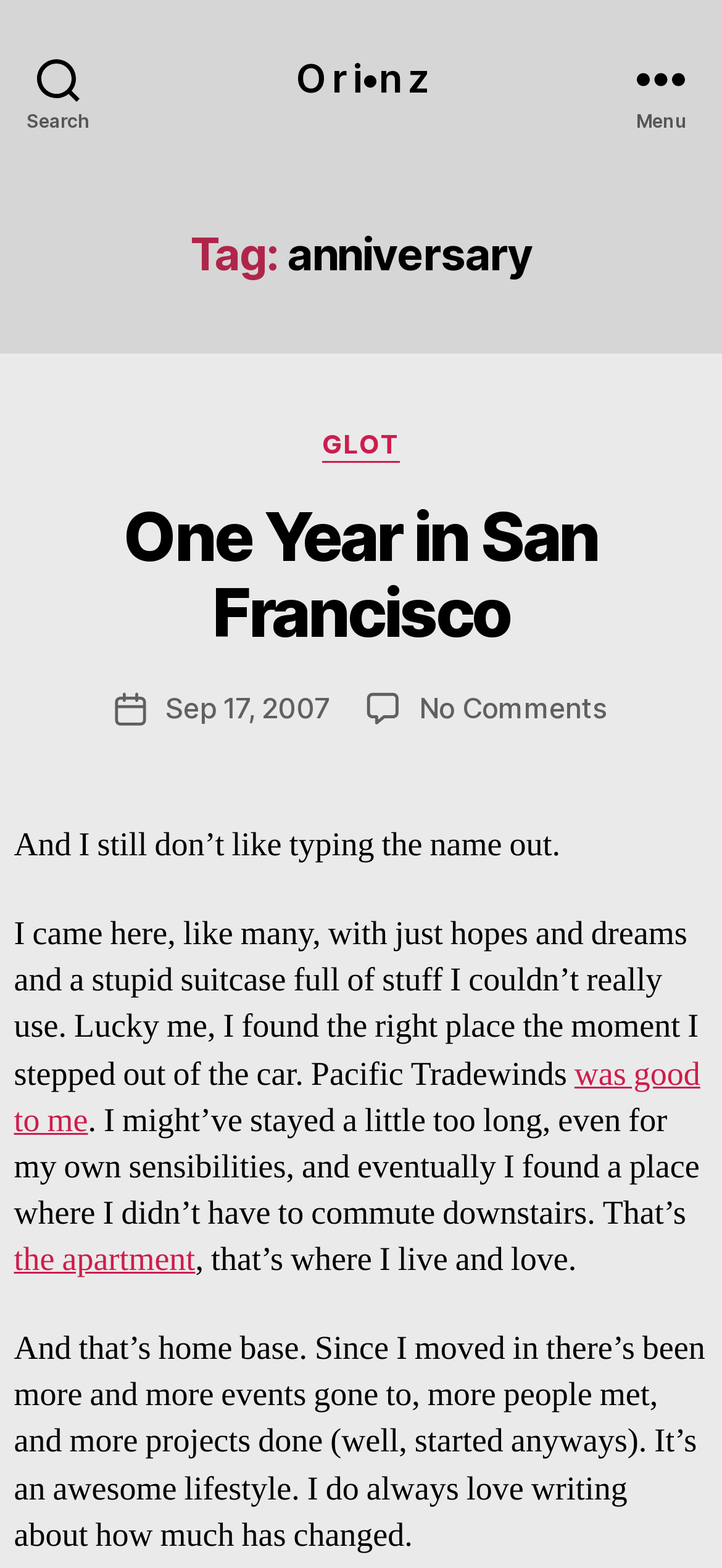What is the title of the post?
Provide a thorough and detailed answer to the question.

I found the answer by looking at the heading element that says 'One Year in San Francisco', which is a prominent element on the page.